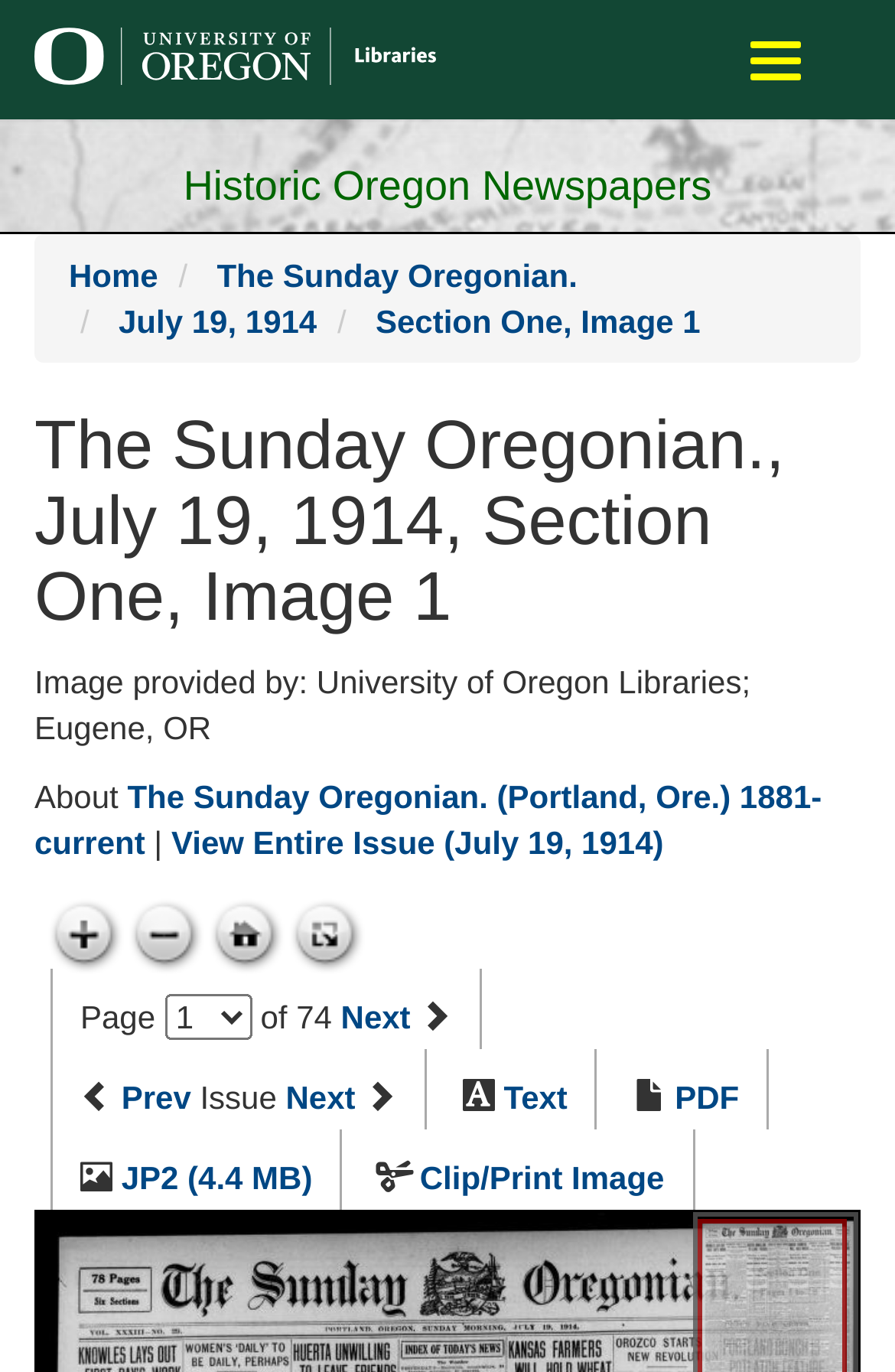Find and provide the bounding box coordinates for the UI element described with: "Toggle navigation".

[0.81, 0.013, 0.923, 0.075]